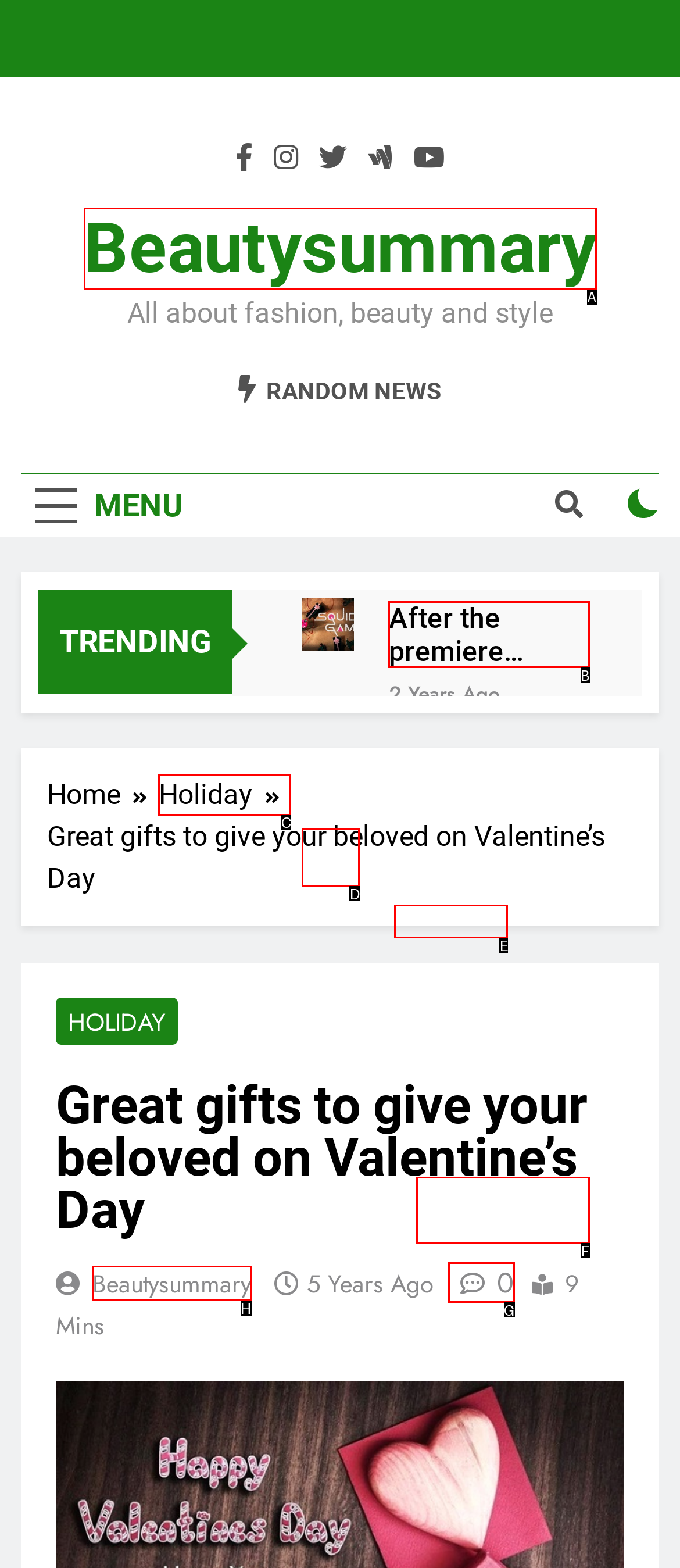Tell me which one HTML element I should click to complete this task: Go to the 'Holiday' page Answer with the option's letter from the given choices directly.

C